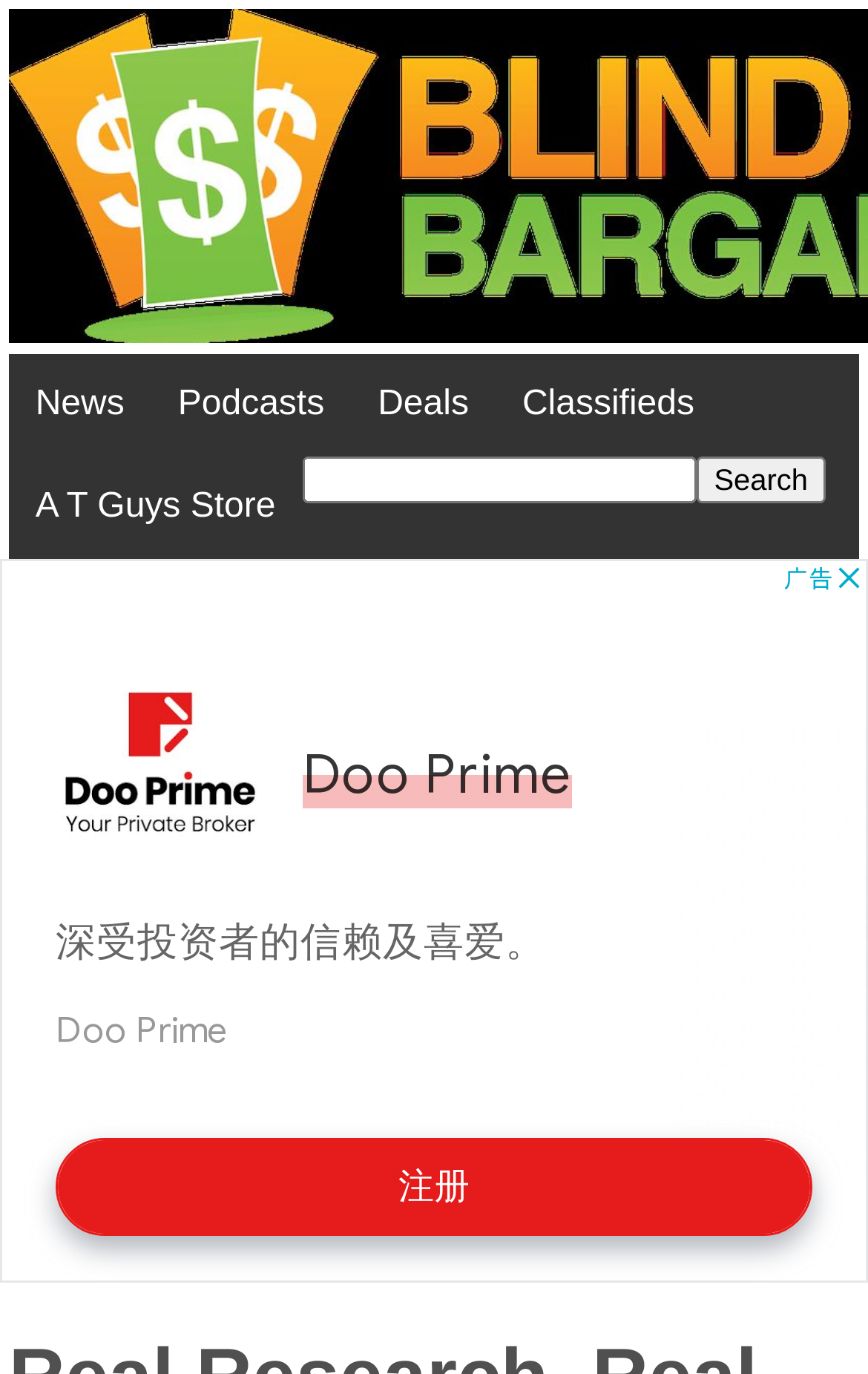How many main navigation links are there?
By examining the image, provide a one-word or phrase answer.

4